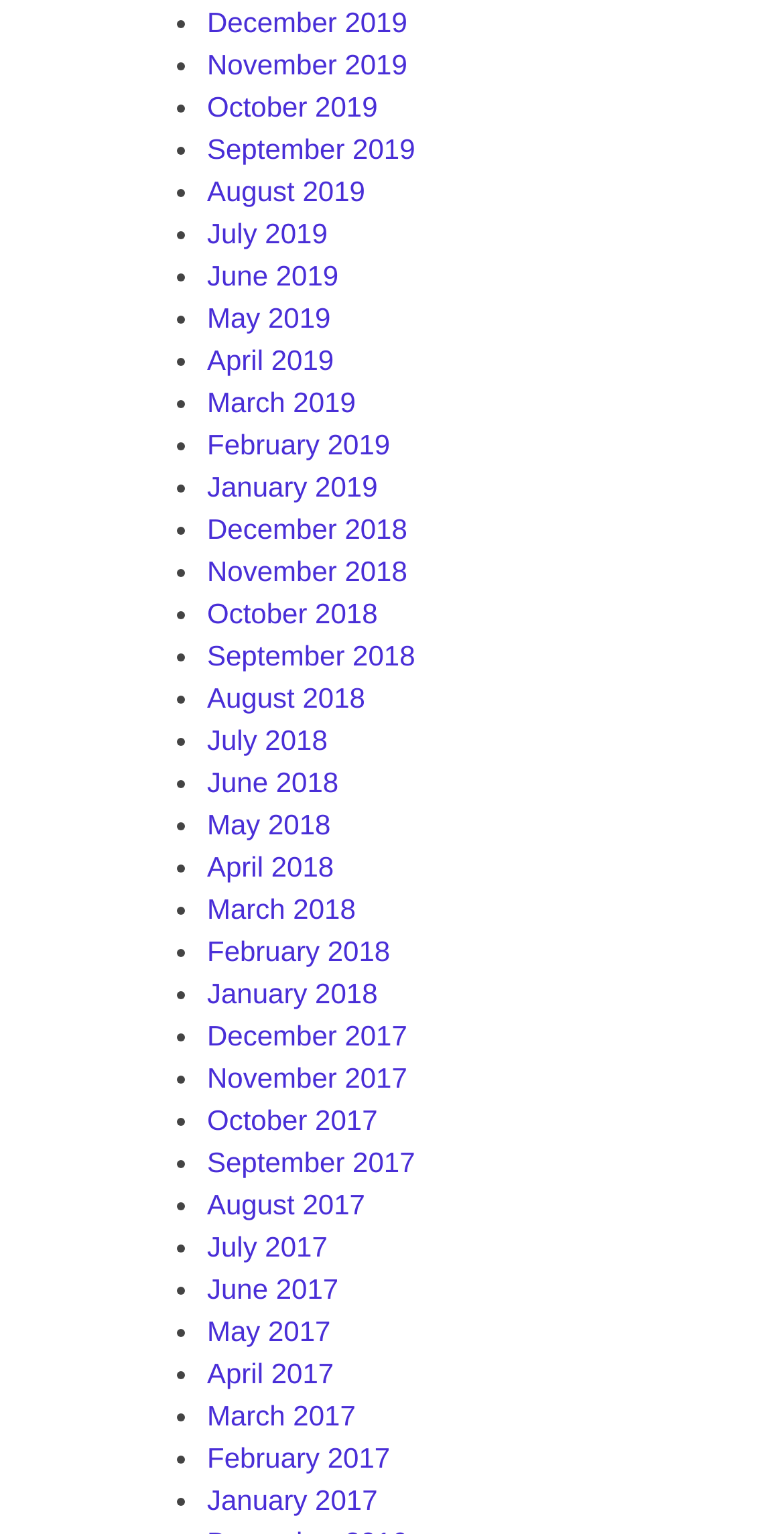Locate the bounding box of the user interface element based on this description: "March 2018".

[0.264, 0.582, 0.454, 0.603]